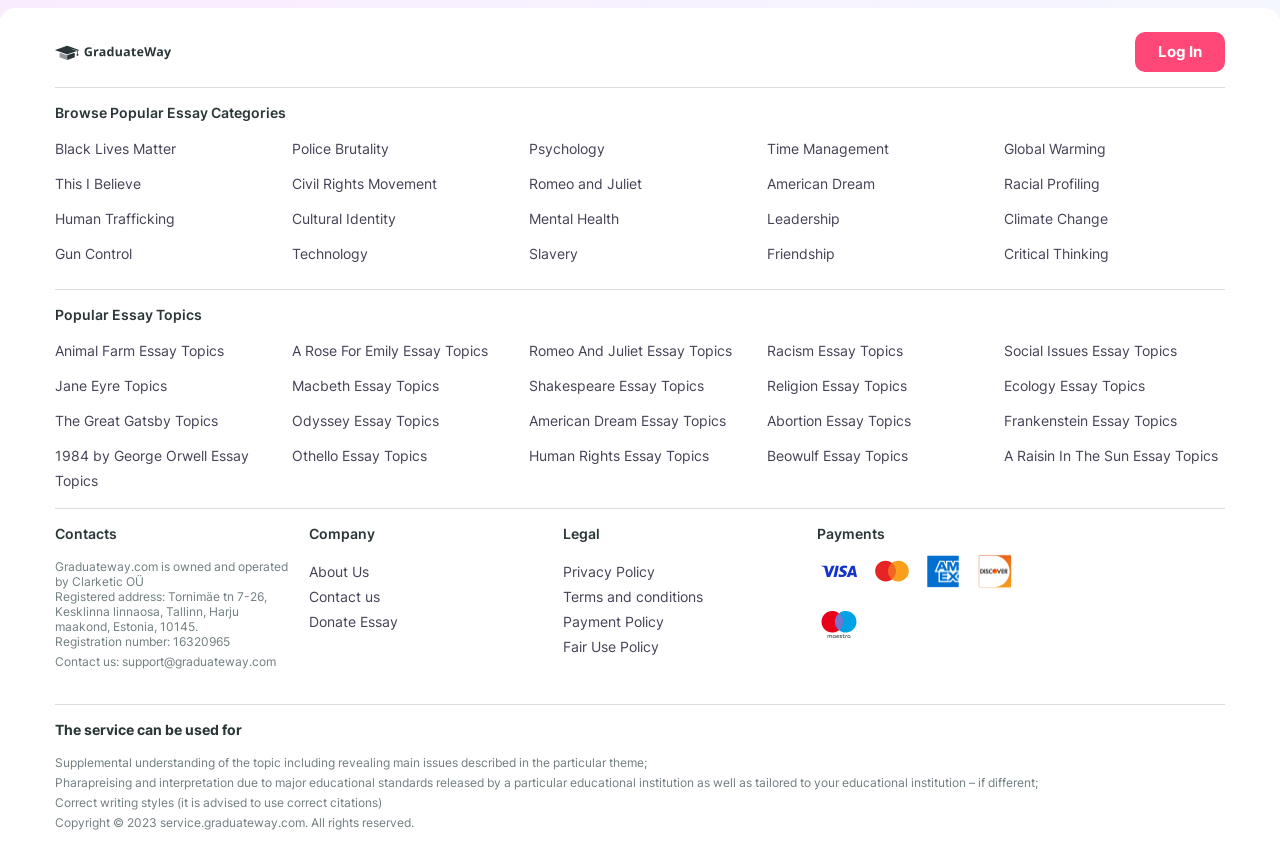Using the description "Description", predict the bounding box of the relevant HTML element.

None